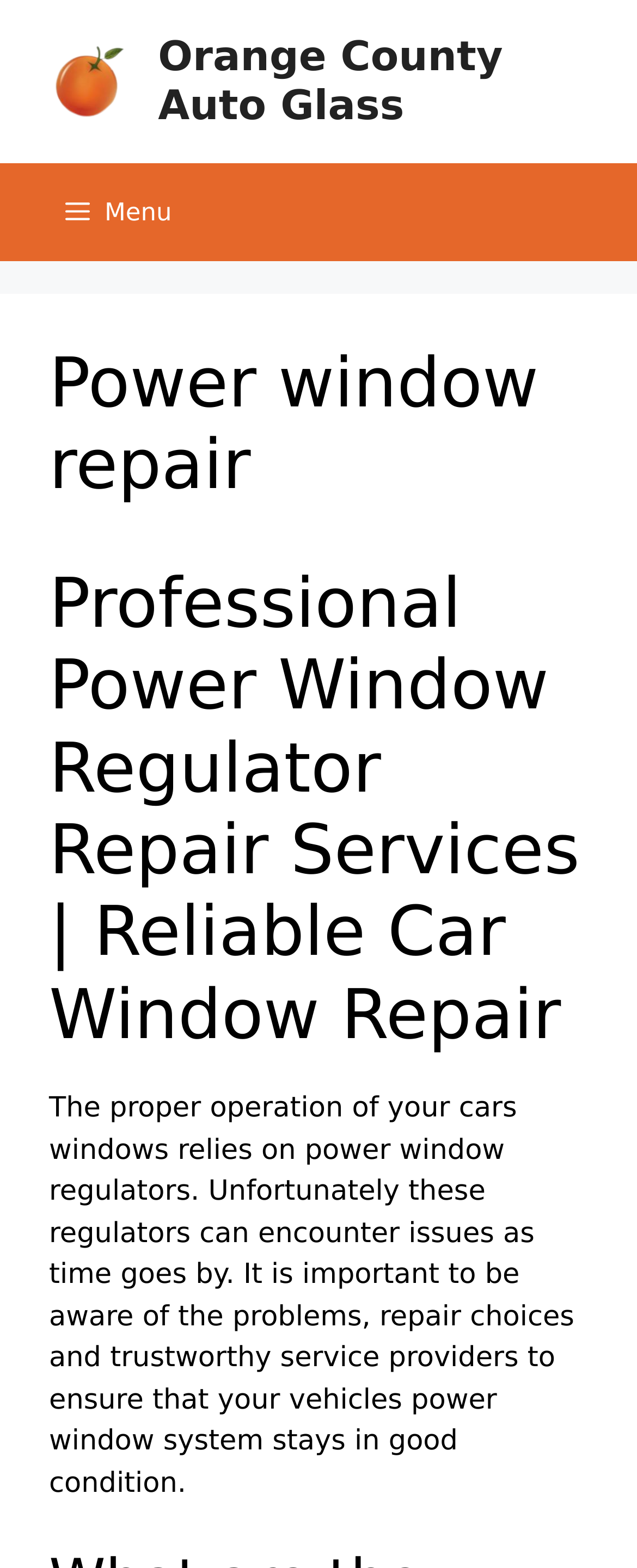Using floating point numbers between 0 and 1, provide the bounding box coordinates in the format (top-left x, top-left y, bottom-right x, bottom-right y). Locate the UI element described here: Menu

[0.051, 0.104, 0.321, 0.167]